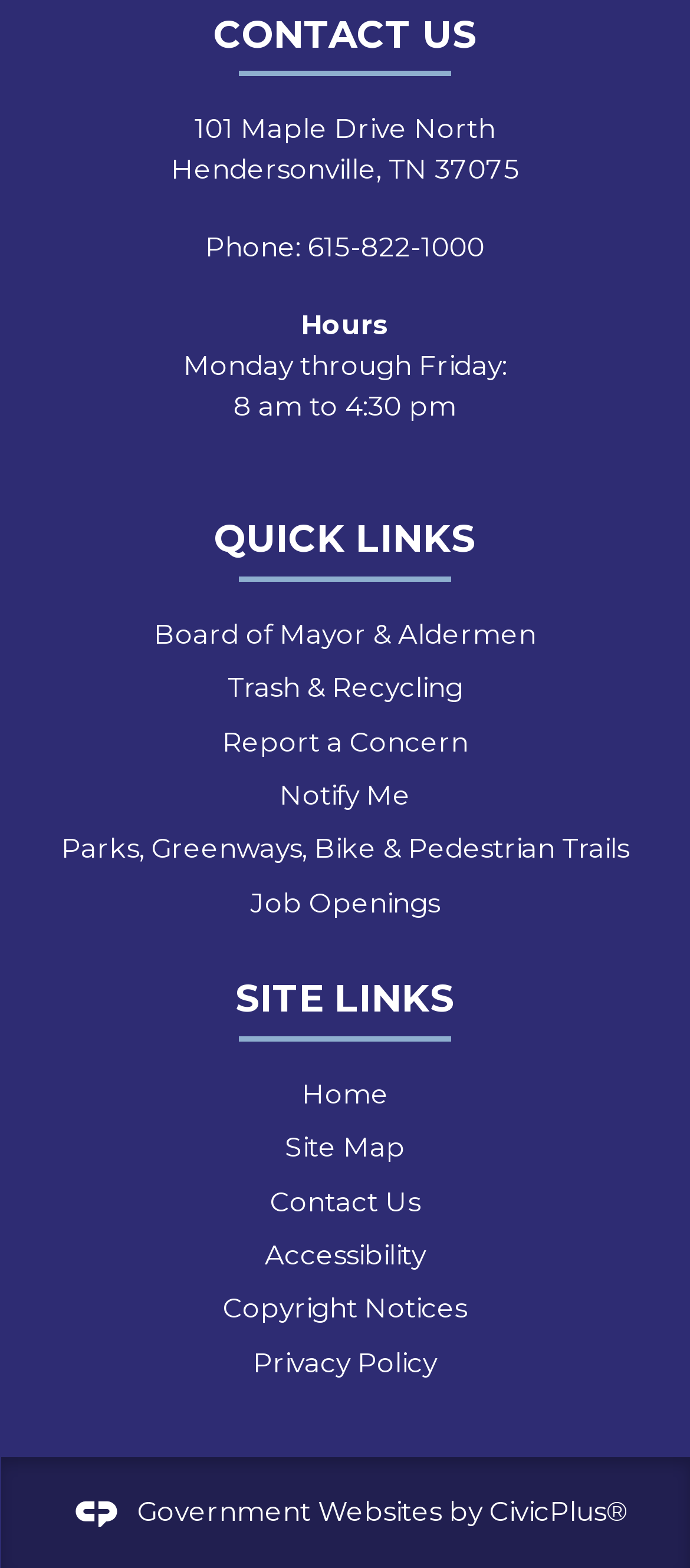Please specify the bounding box coordinates in the format (top-left x, top-left y, bottom-right x, bottom-right y), with all values as floating point numbers between 0 and 1. Identify the bounding box of the UI element described by: Site Map

[0.413, 0.721, 0.587, 0.742]